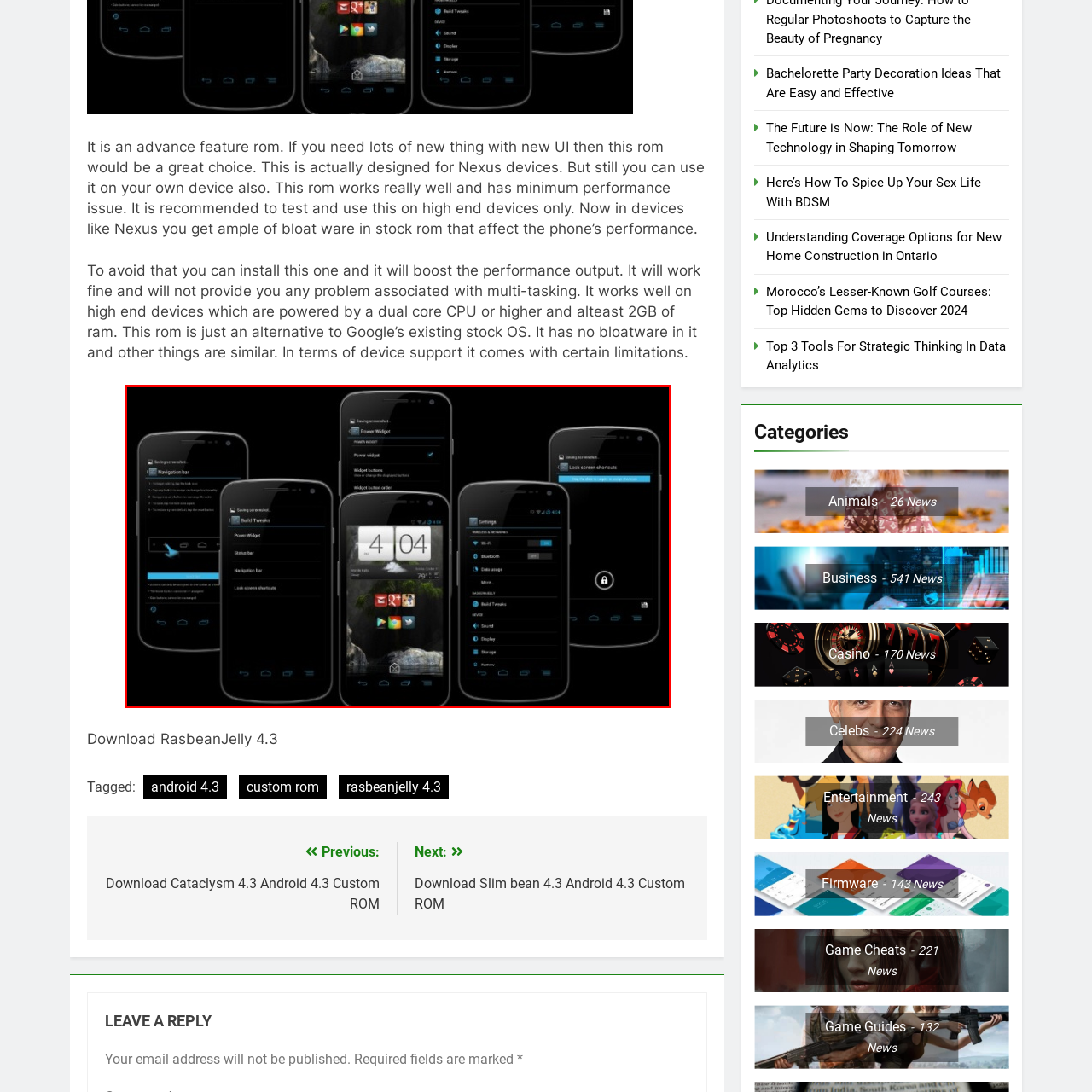Give a detailed account of the scene depicted in the image inside the red rectangle.

The image showcases a multi-device display featuring various settings screens from the Rasbean Jelly 4.3 custom ROM, designed primarily for Nexus devices. The central device features an attractive home screen displaying the clock at 4:04, along with weather information and several app shortcuts. Surrounding it are additional screens highlighting customizable settings options such as the navigation bar, status bar, and lock screen shortcuts. The sleek, dark-themed interface emphasizes usability and performance enhancement, making it a strong alternative to standard Google OS, particularly aimed at high-end devices with sufficient hardware capabilities. This ROM is noted for its lack of bloatware, aimed at improving overall device performance.